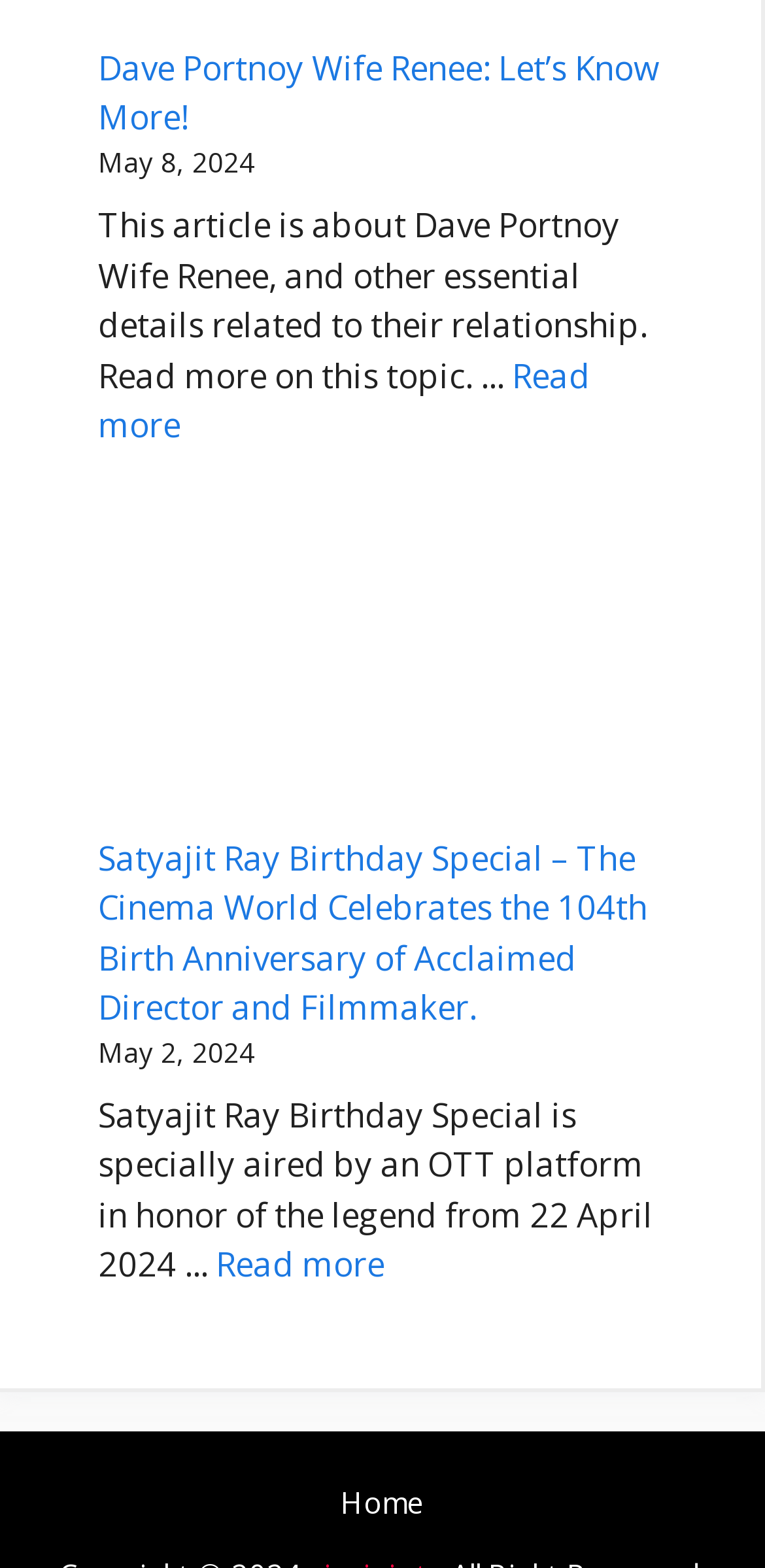Given the element description "Home", identify the bounding box of the corresponding UI element.

[0.445, 0.945, 0.555, 0.97]